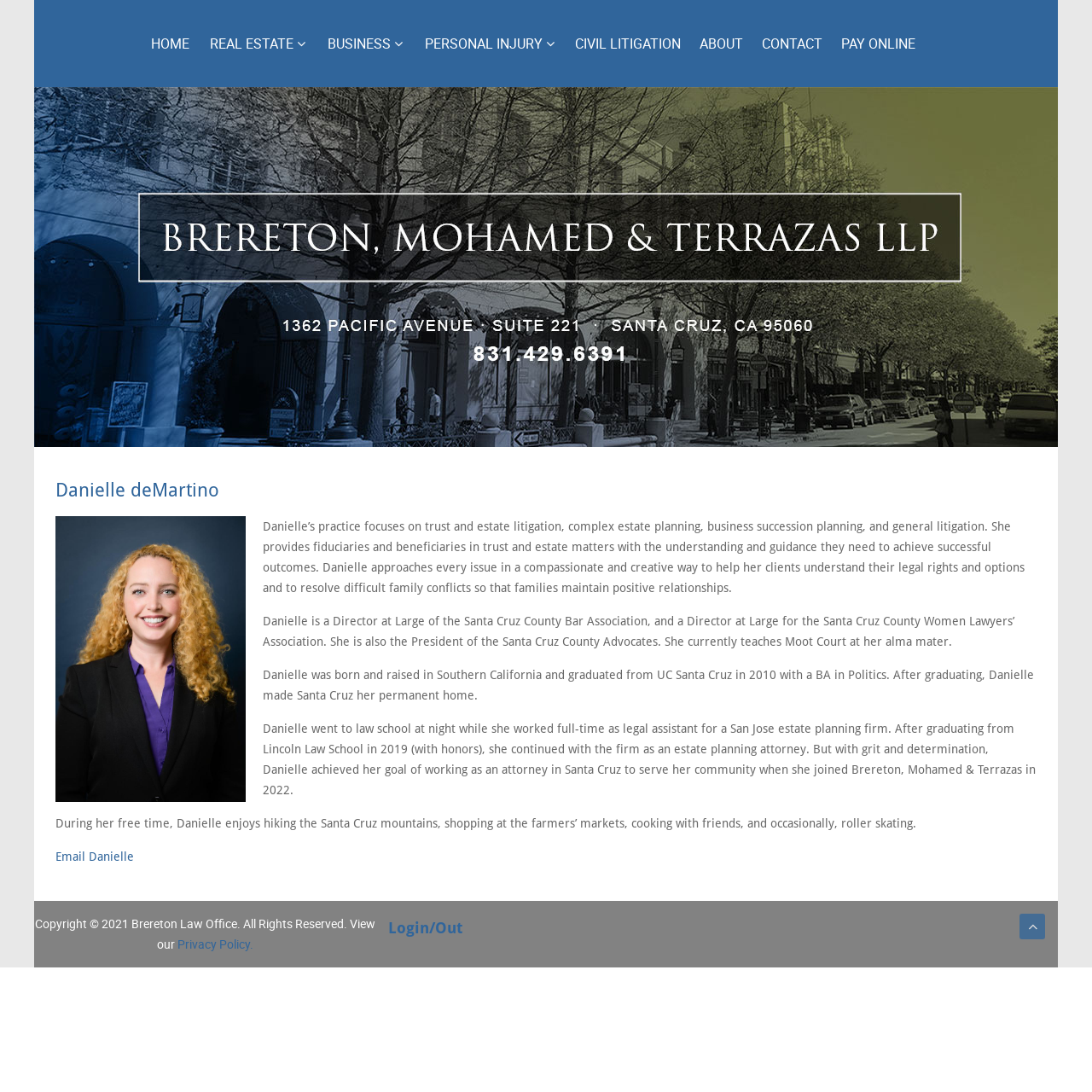What is the name of the law office?
Look at the image and answer the question using a single word or phrase.

Brereton Law Office